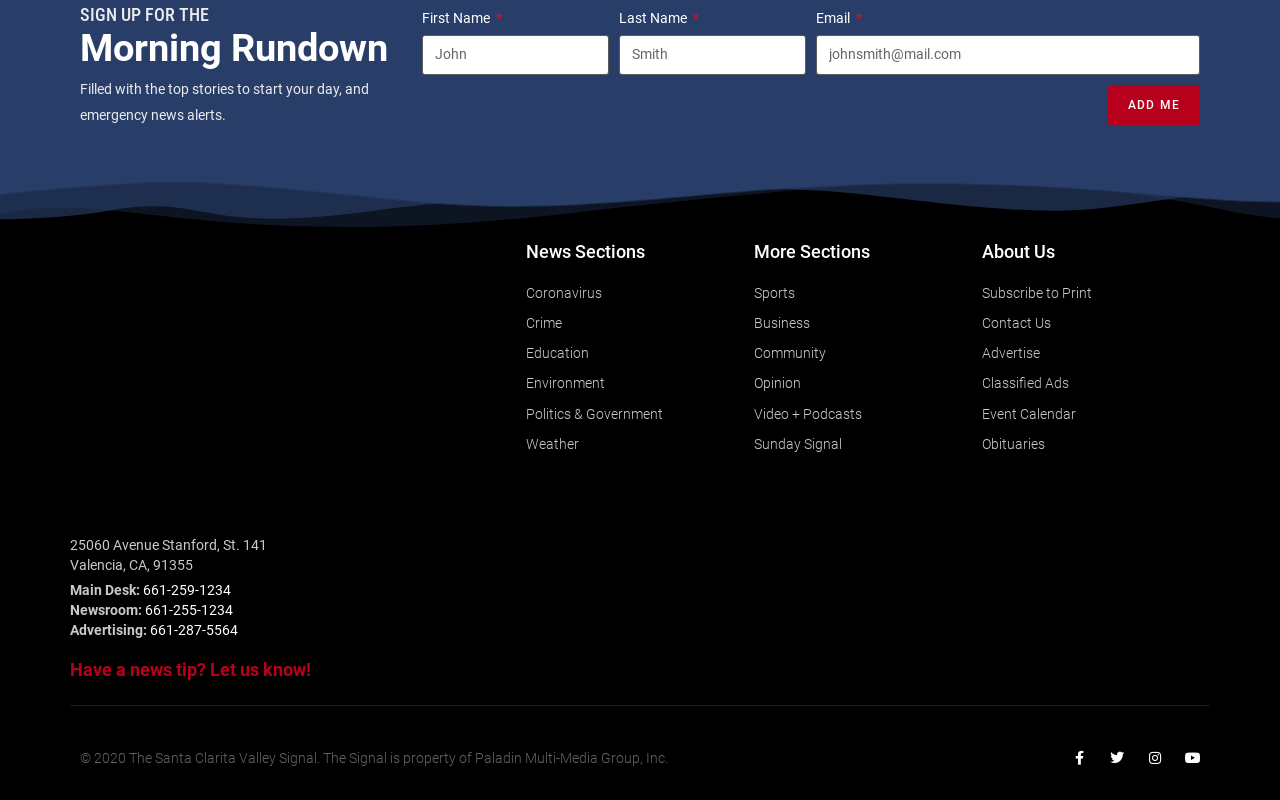What is the address of the main desk?
Based on the screenshot, answer the question with a single word or phrase.

25060 Avenue Stanford, St. 141, Valencia, CA, 91355